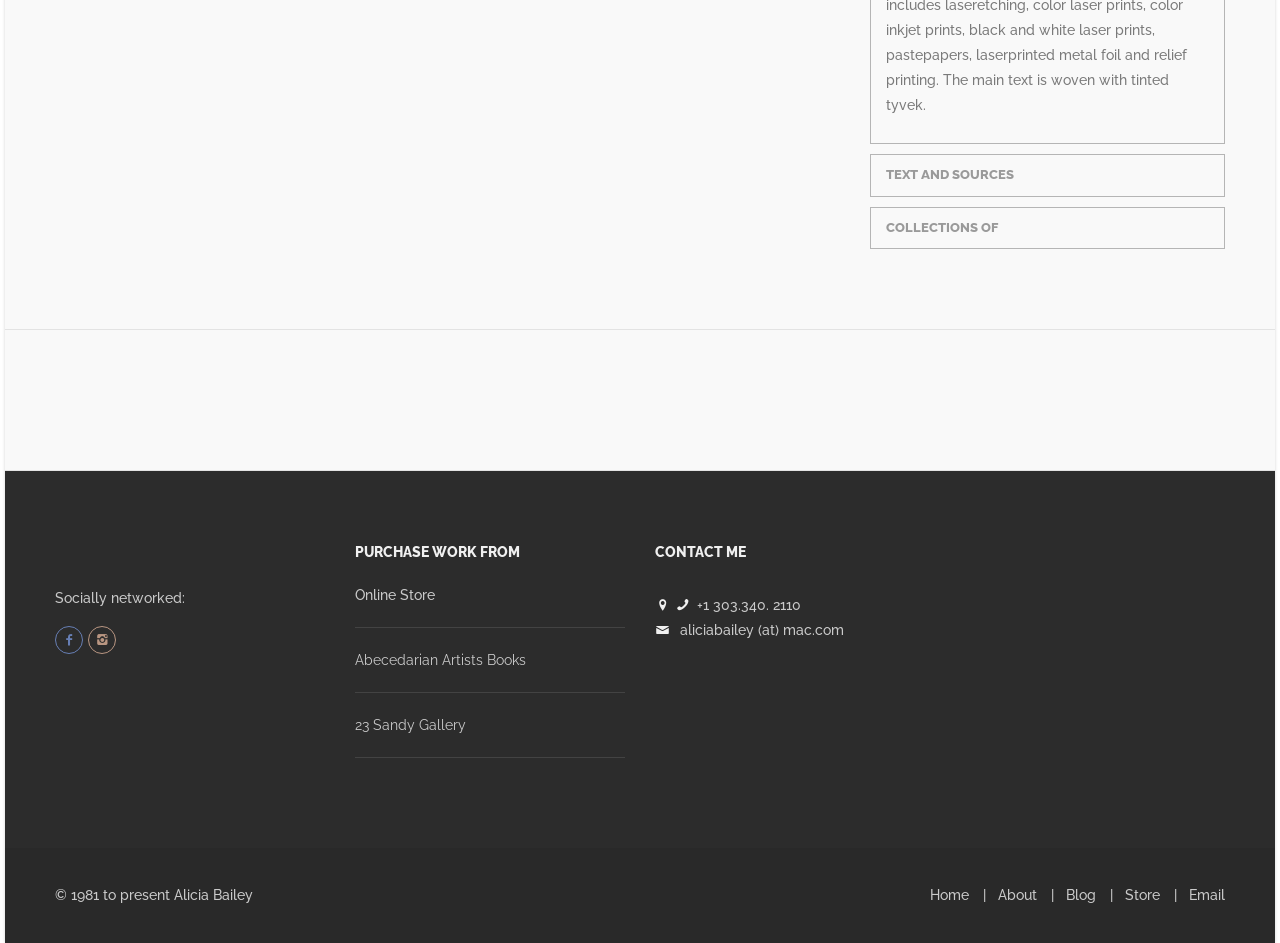How can you contact the artist?
Carefully examine the image and provide a detailed answer to the question.

The answer can be found in the section with the heading 'CONTACT ME', which provides a phone number '+1 303.340. 2110' and an email address 'aliciabailey (at) mac.com'.